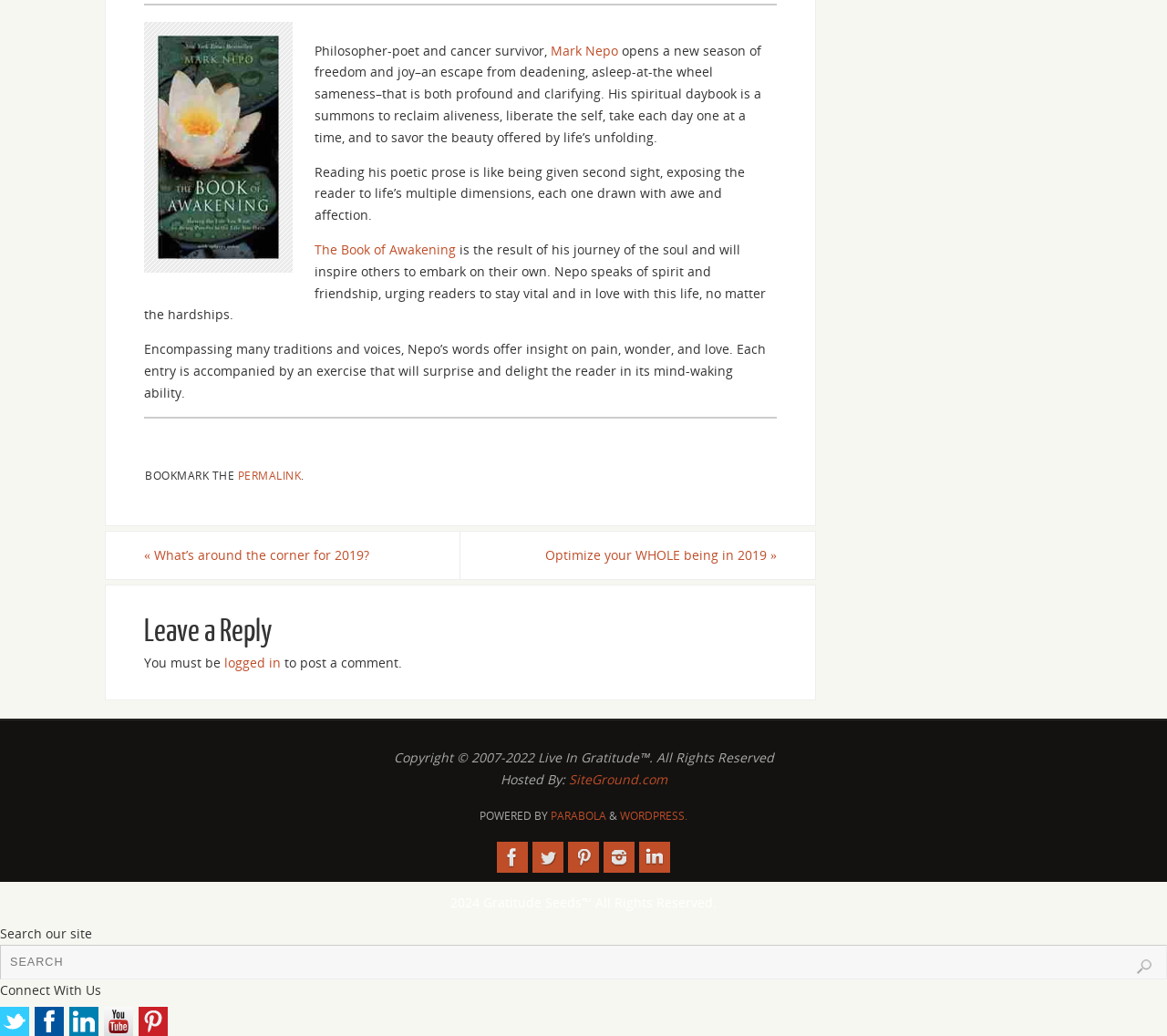For the following element description, predict the bounding box coordinates in the format (top-left x, top-left y, bottom-right x, bottom-right y). All values should be floating point numbers between 0 and 1. Description: The Book of Awakening

[0.27, 0.232, 0.391, 0.249]